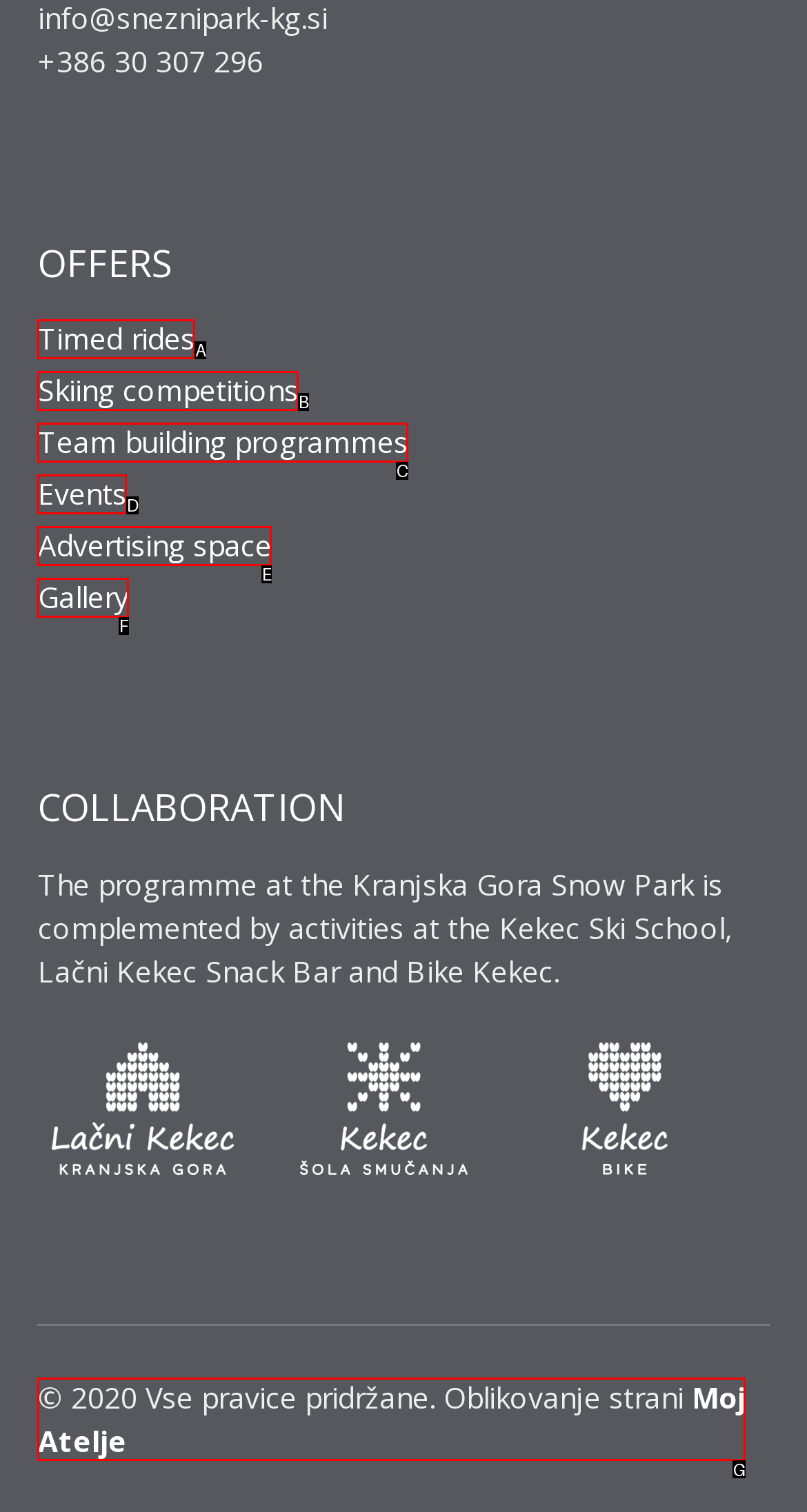Select the HTML element that matches the description: Timed rides. Provide the letter of the chosen option as your answer.

A